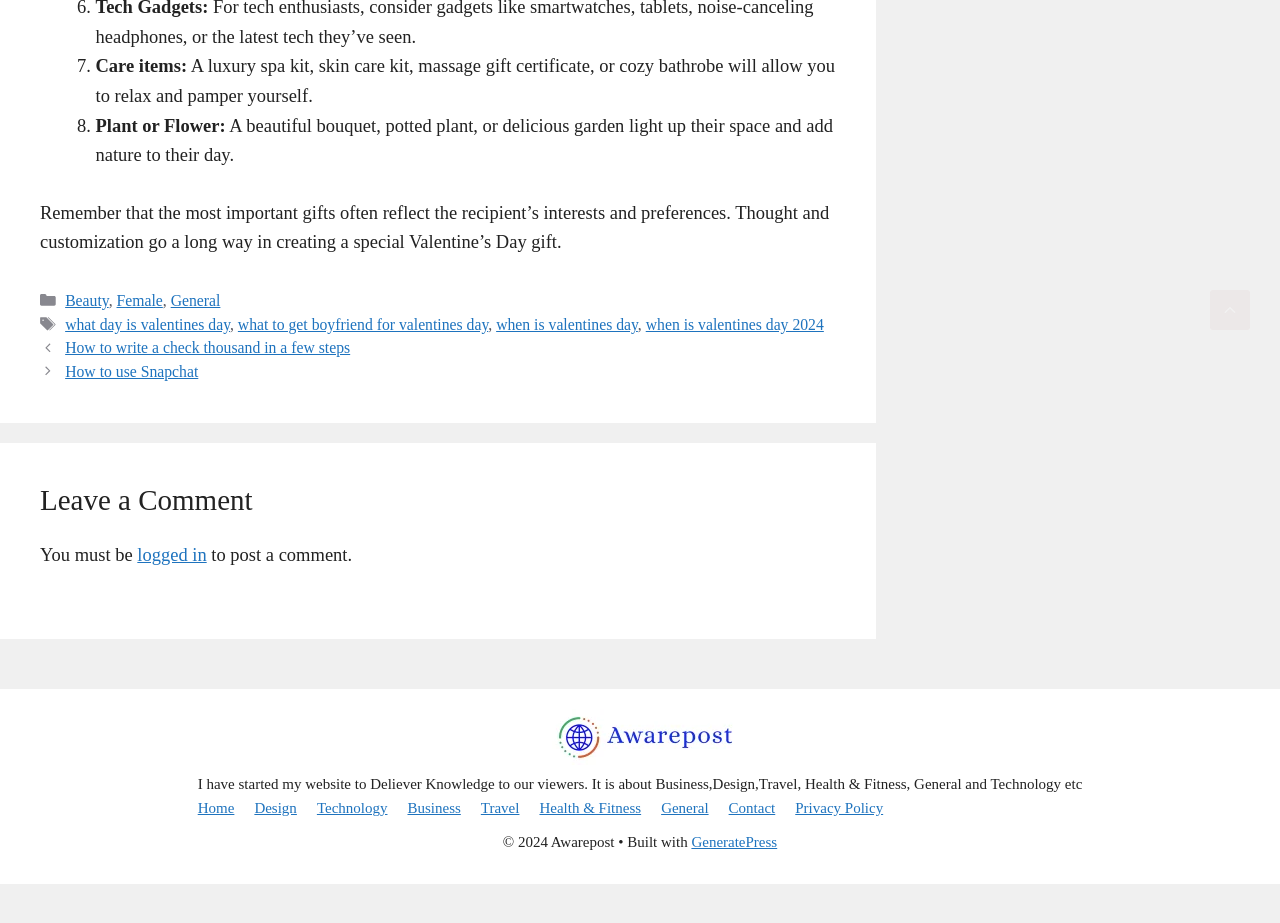Determine the bounding box coordinates of the clickable element to achieve the following action: 'Leave a comment'. Provide the coordinates as four float values between 0 and 1, formatted as [left, top, right, bottom].

[0.031, 0.524, 0.653, 0.565]